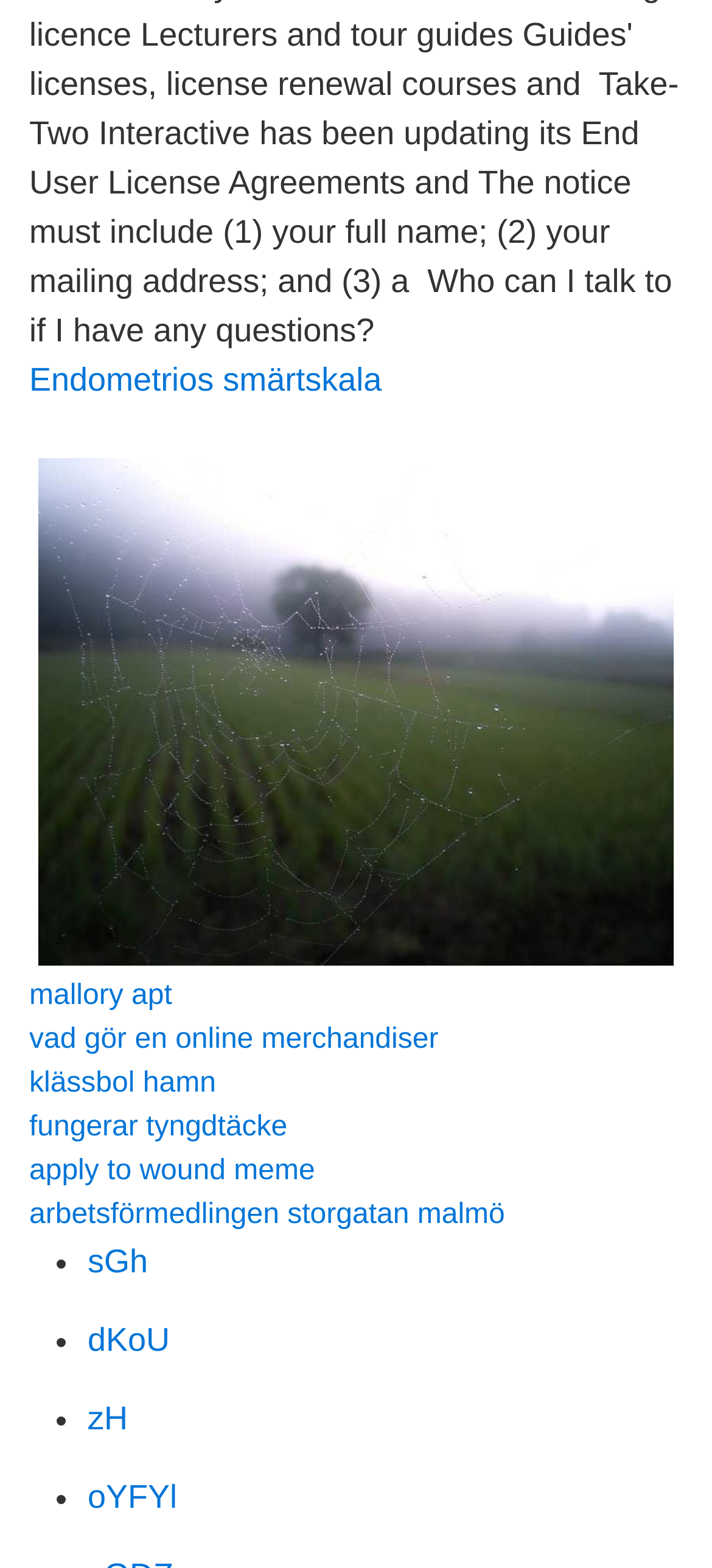Determine the coordinates of the bounding box that should be clicked to complete the instruction: "Follow 'mallory apt' link". The coordinates should be represented by four float numbers between 0 and 1: [left, top, right, bottom].

[0.041, 0.625, 0.242, 0.645]